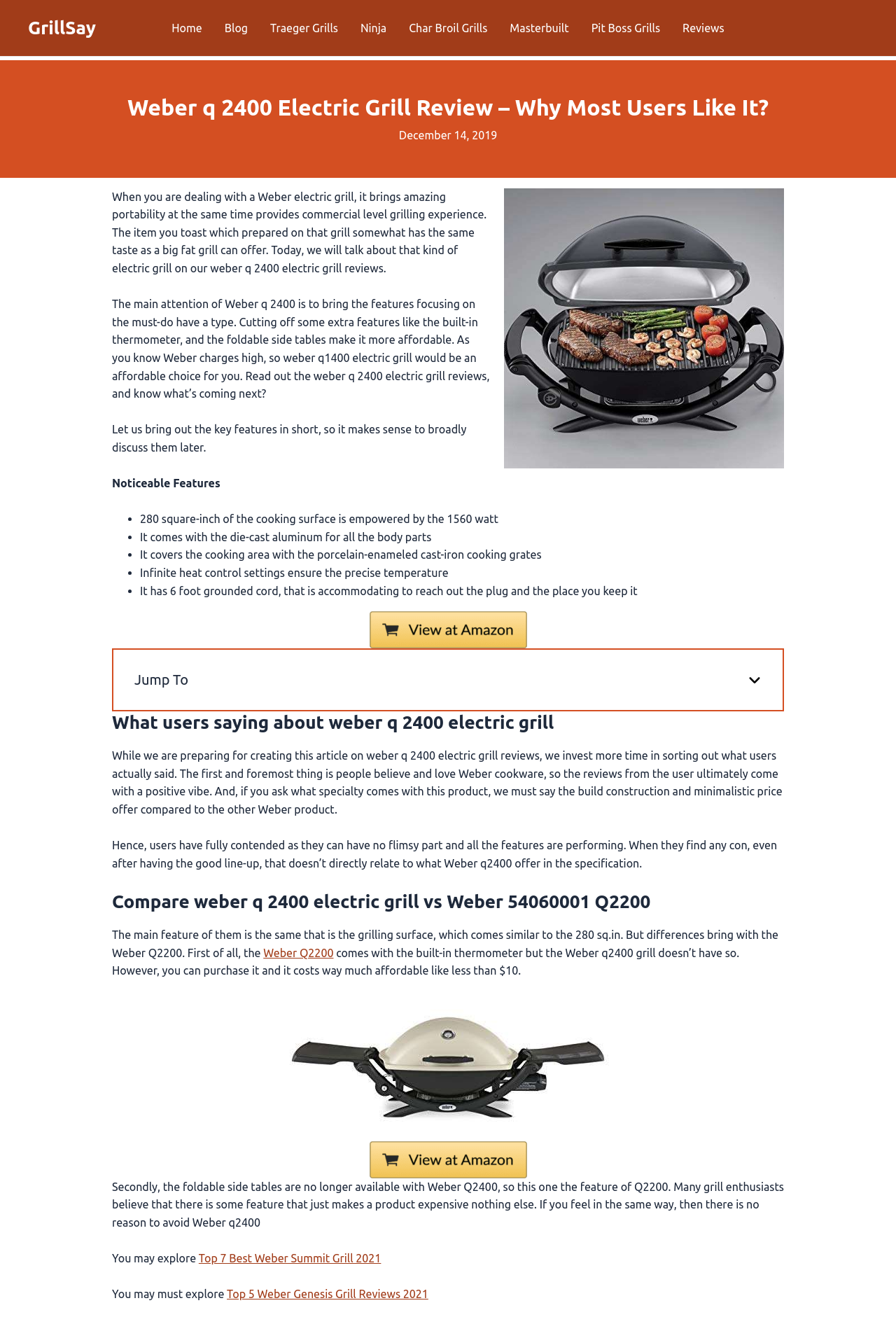Please respond to the question using a single word or phrase:
What is the cooking surface area of the Weber q 2400 electric grill?

280 square-inch